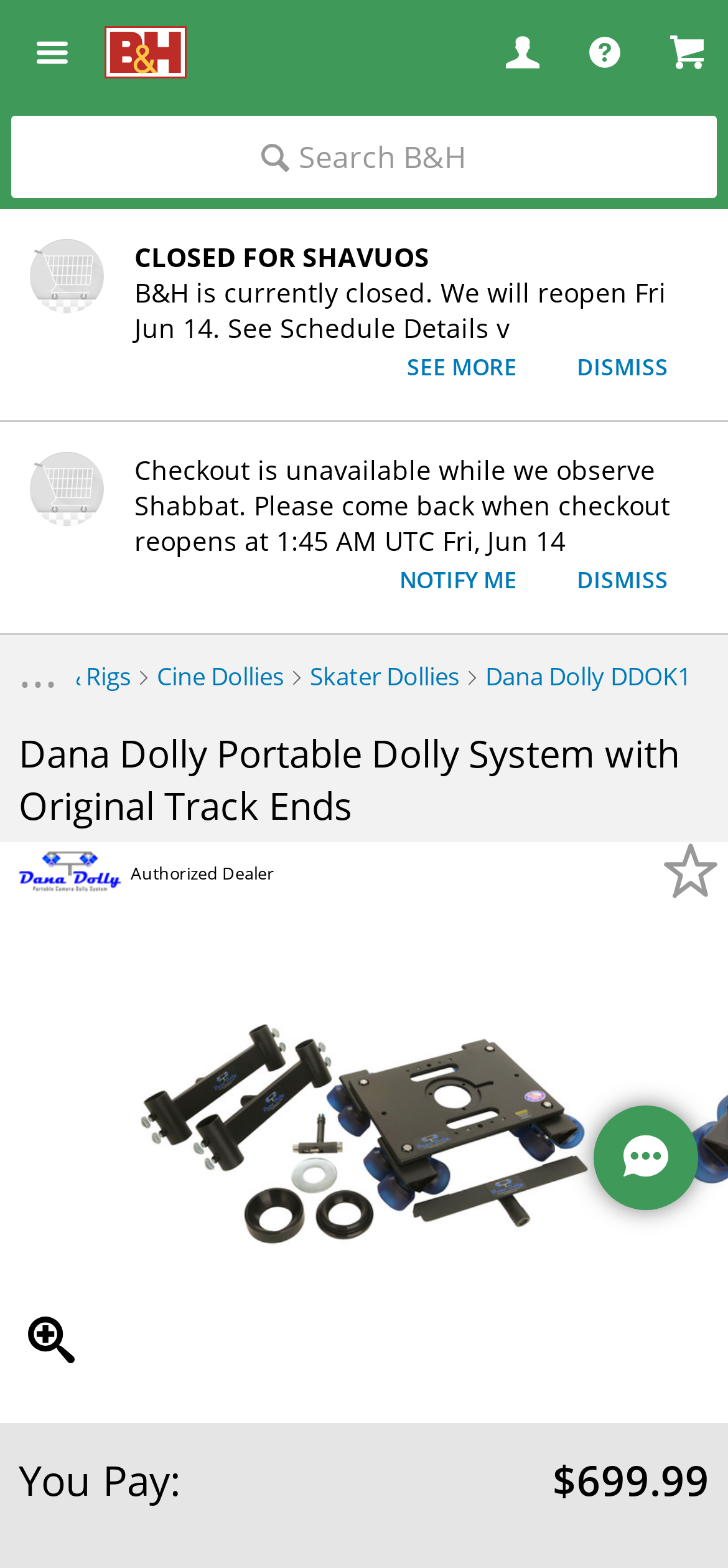Provide the bounding box coordinates of the HTML element this sentence describes: "Dana Dolly DDOK1". The bounding box coordinates consist of four float numbers between 0 and 1, i.e., [left, top, right, bottom].

[0.667, 0.42, 0.949, 0.442]